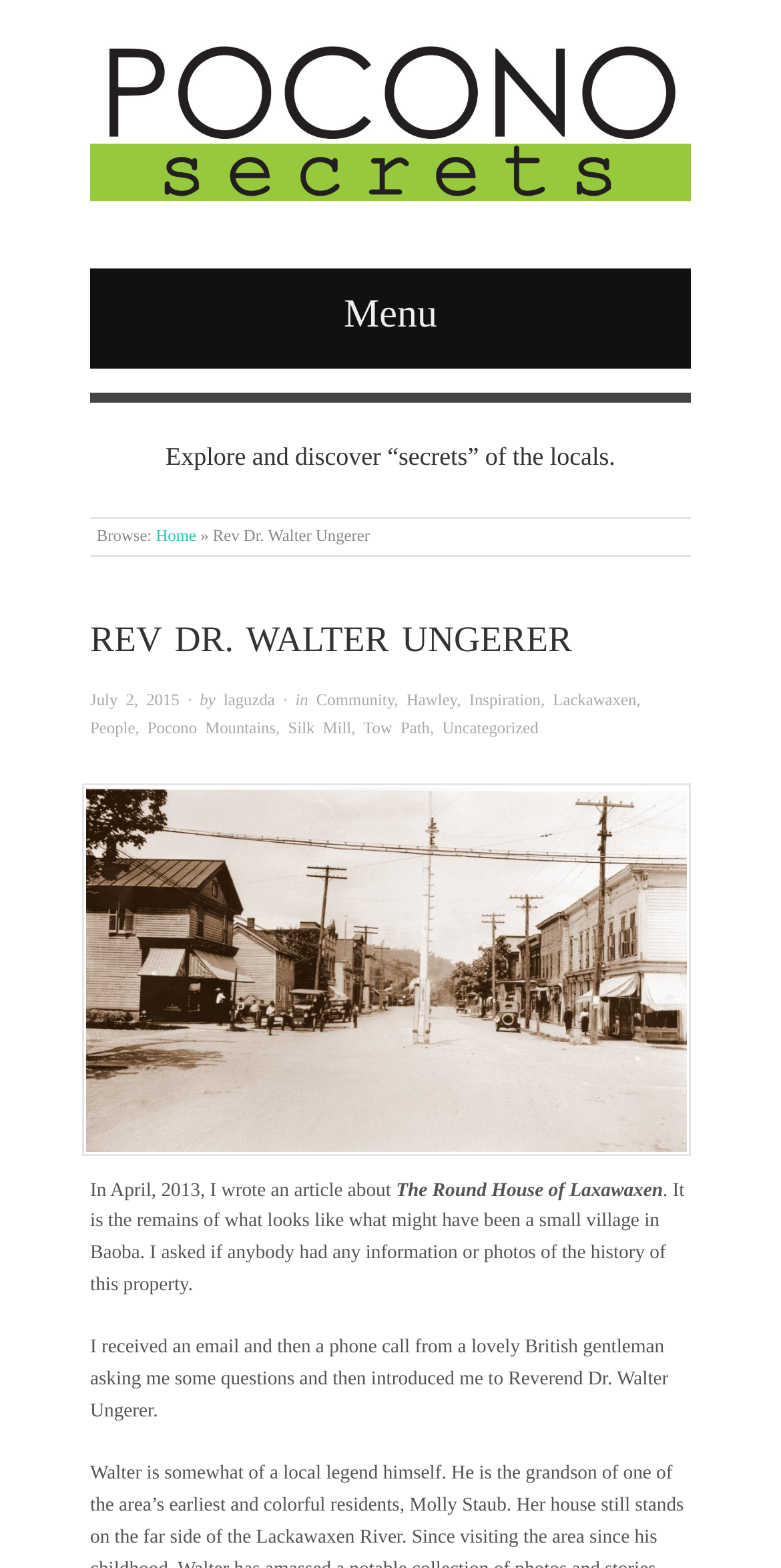Provide a one-word or short-phrase answer to the question:
What is the date of the article?

Thursday, July 2nd, 2015